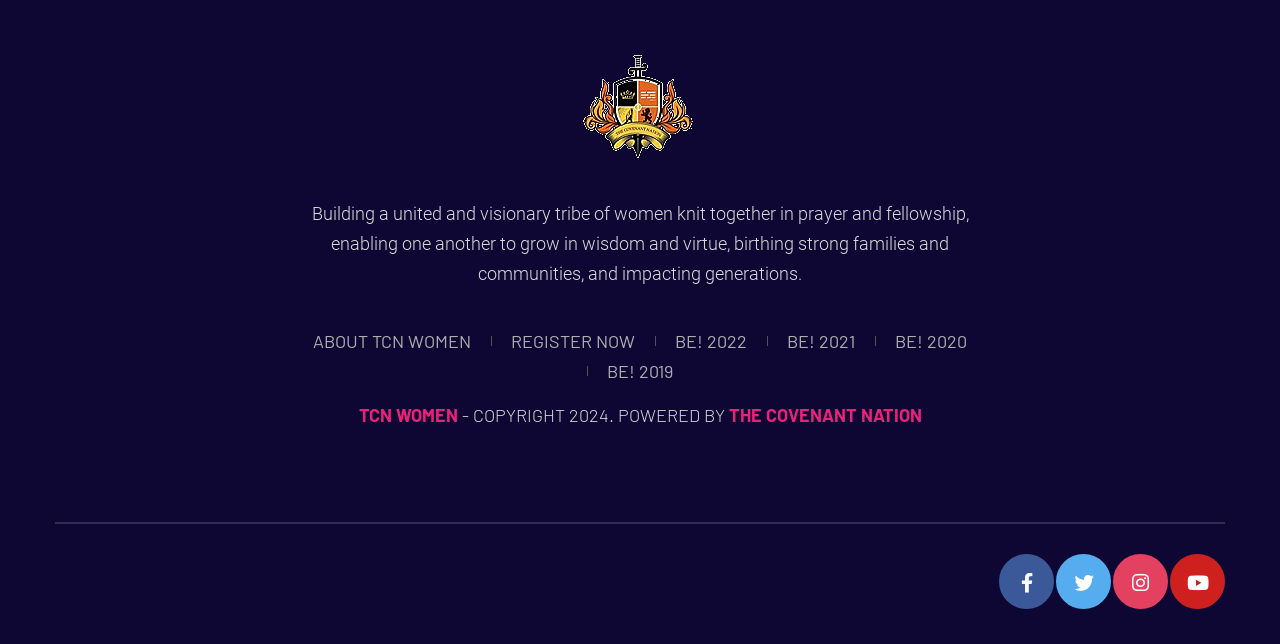What is the copyright year of the website?
Provide a detailed answer to the question, using the image to inform your response.

By examining the StaticText element with the text 'COPYRIGHT 2024', it can be determined that the copyright year of the website is 2024.